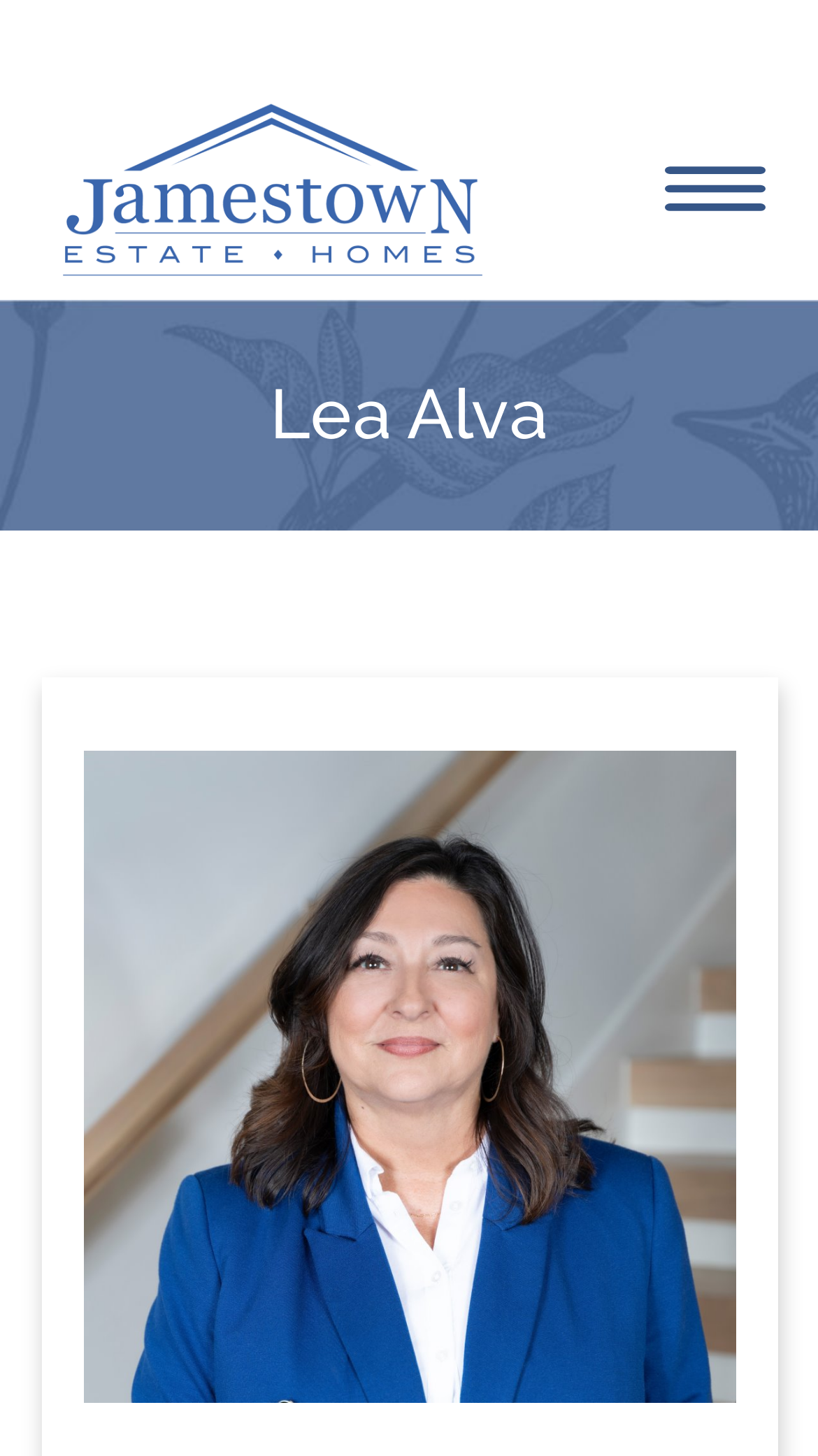Elaborate on the different components and information displayed on the webpage.

The webpage is about Lea Alva, a professional in the homebuilding industry. At the top-left corner, there are two links, "Skip to main content" and "Skip to footer", which are likely used for accessibility purposes. 

Below these links, there is a prominent link "JAMESTOWN ESTATE HOMES" that spans almost half of the page width, indicating the company or organization Lea Alva is associated with. 

On the top-right side, there is a navigation menu labeled "Main" with a "Menu" button that can be expanded. 

The main content of the page is focused on Lea Alva, with a heading element displaying her name. Below her name, there is a large image of Lea Alva, likely a portrait, which takes up most of the page's height. The image is captioned "Lea Alva Houston Design Center", suggesting that it might be a photo of her at a design center.